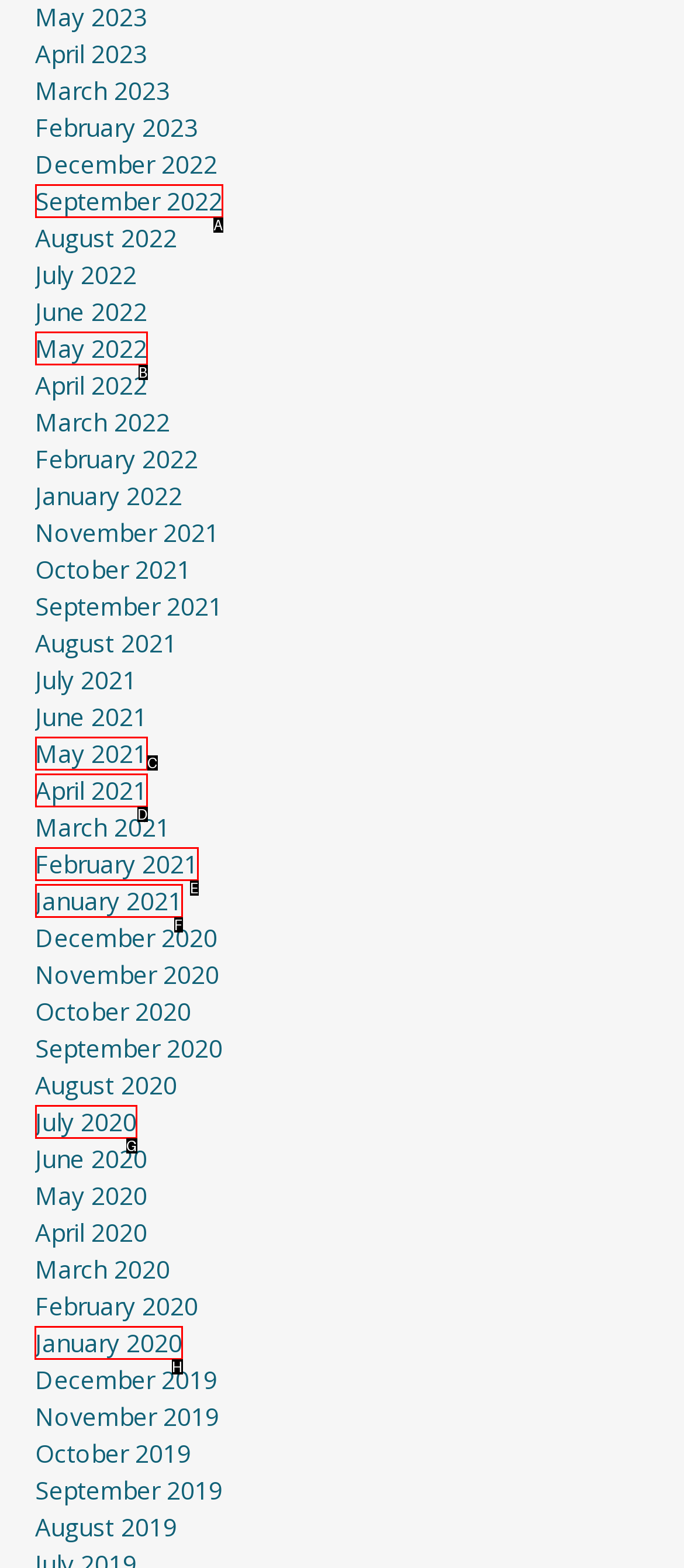For the given instruction: View January 2020, determine which boxed UI element should be clicked. Answer with the letter of the corresponding option directly.

H